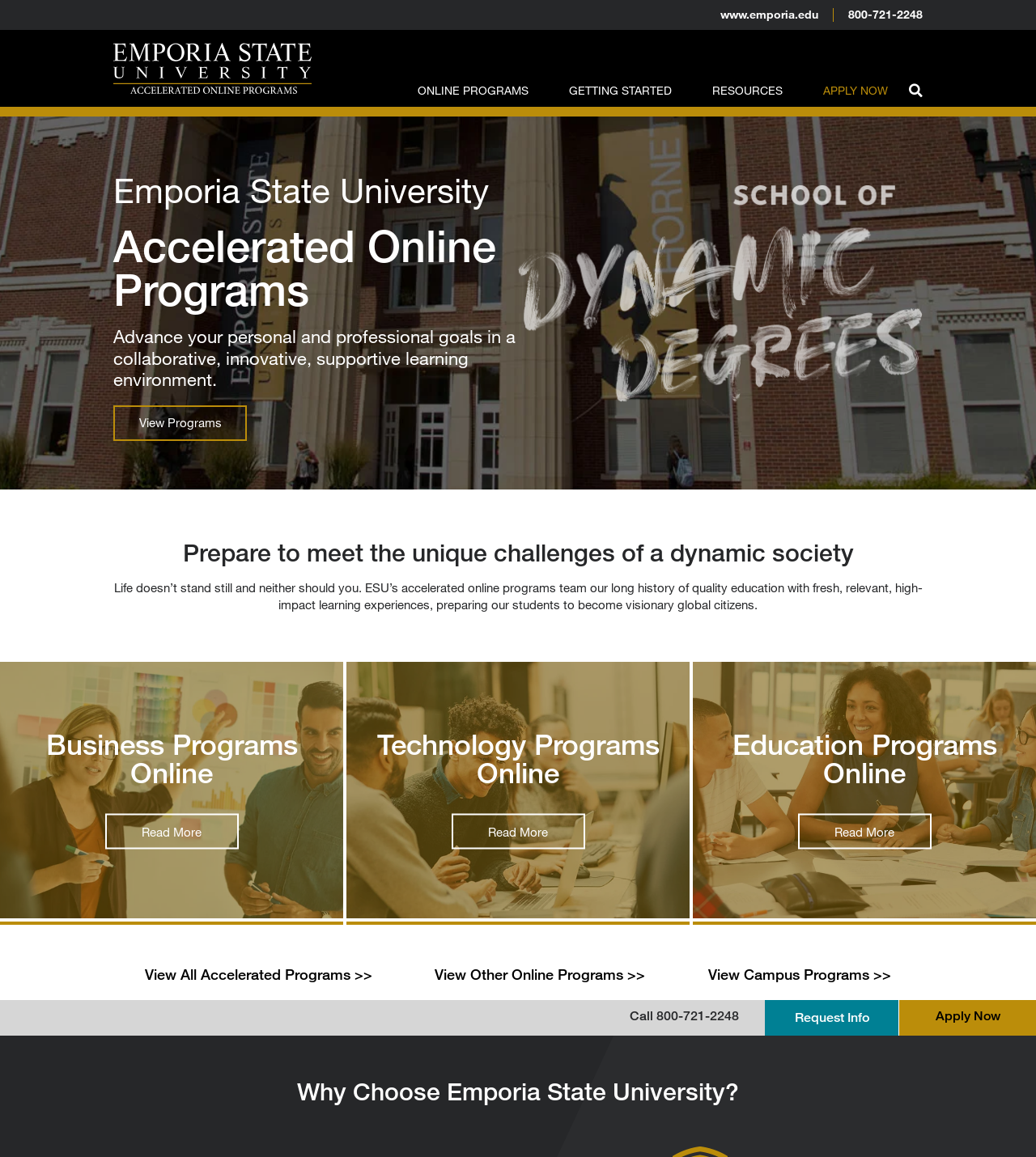Given the element description: "View Campus Programs >>", predict the bounding box coordinates of the UI element it refers to, using four float numbers between 0 and 1, i.e., [left, top, right, bottom].

[0.684, 0.733, 0.86, 0.749]